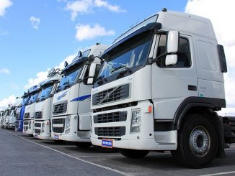Provide a comprehensive description of the image.

The image depicts a row of large white trucks, showcasing their robust design and commercial stature. Each truck is parked closely together, highlighting the consistent, modern aesthetics typical of heavy-duty vehicles. The backdrop features a clear blue sky, adding to the appeal of the truck lineup. This visual representation aligns well with discussions in the associated article titled "Tesla is Going to Crush the Notoriously Conservative Trucking Industry (TSLA)," which explores the evolving landscape of the trucking sector and how innovative companies like Tesla are making strides to disrupt traditional approaches.